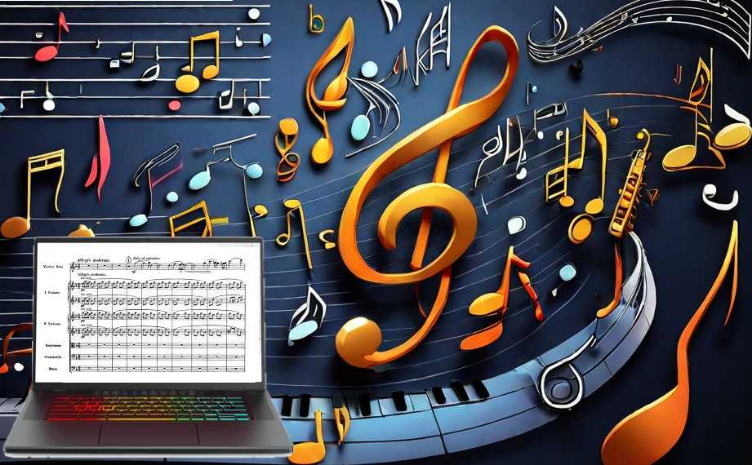What is the software renowned for its capabilities in notation and score composition?
Please respond to the question thoroughly and include all relevant details.

The visual tapestry embodies the essence of Sibelius software, which is renowned for its capabilities in notation and score composition, bridging the gap between musicians' creative insights and digital innovation.